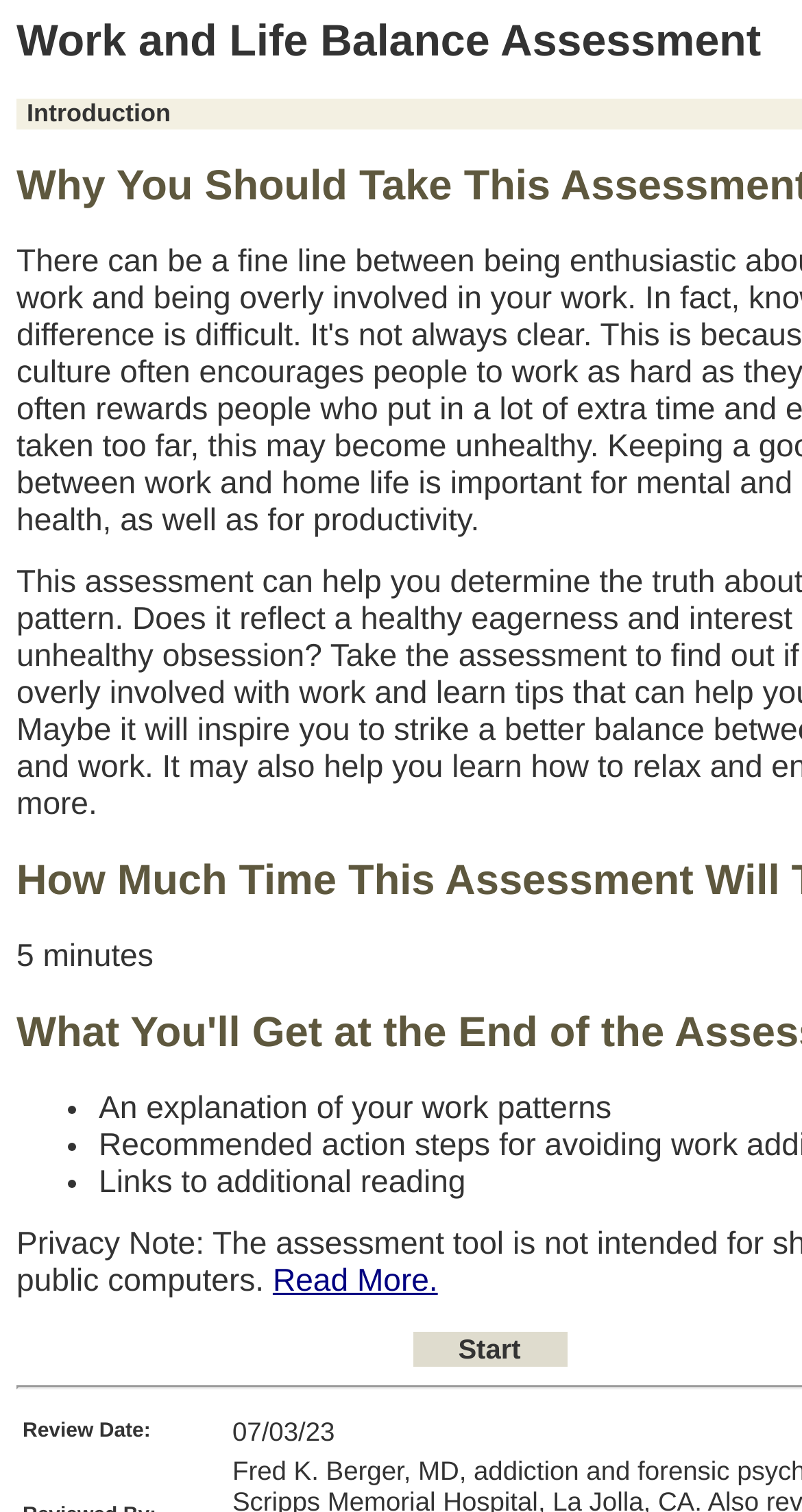Provide a one-word or one-phrase answer to the question:
What is the purpose of the 'Start' button?

To begin the review process